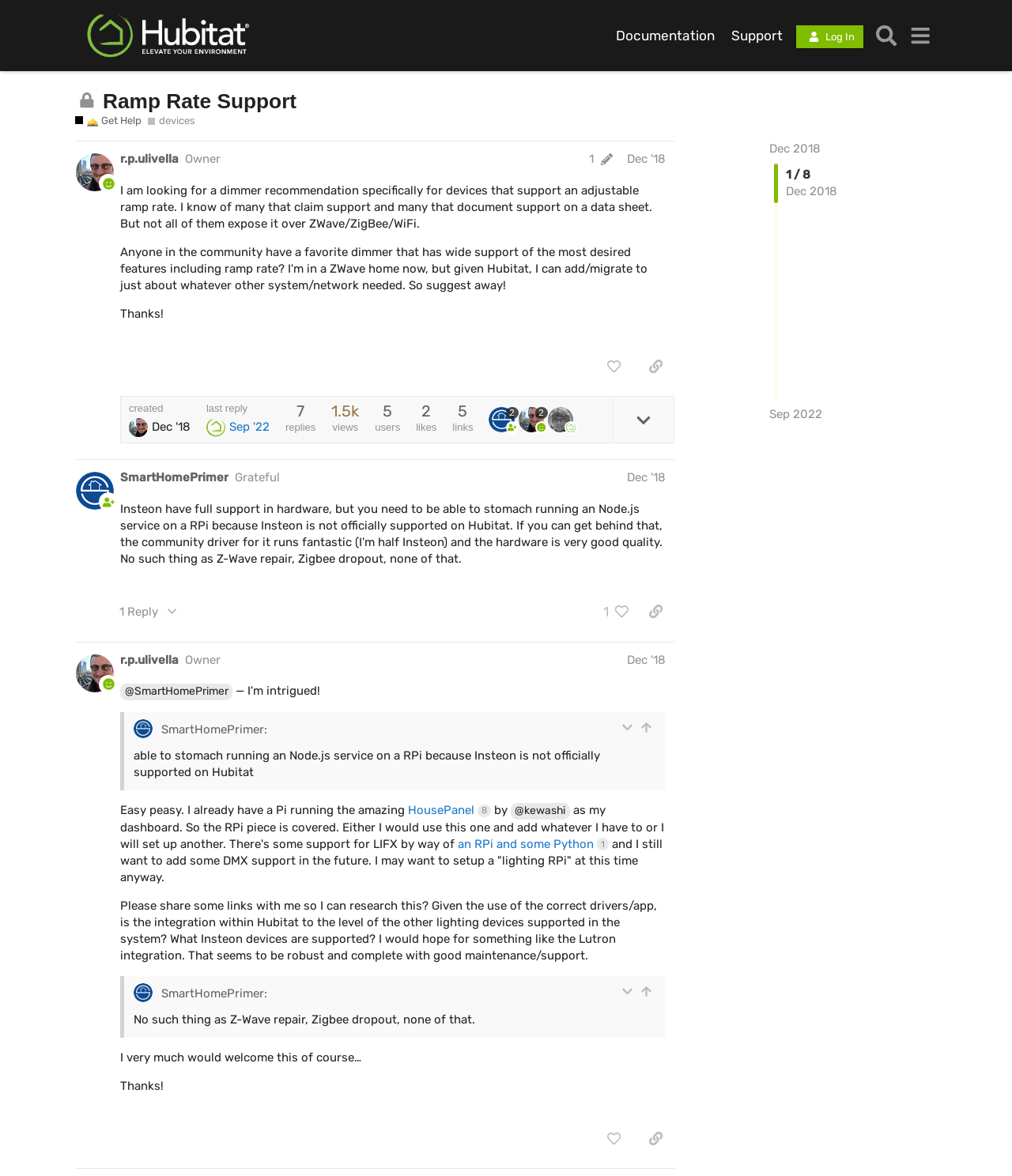Produce a meticulous description of the webpage.

This webpage appears to be a forum discussion thread. At the top, there is a header section with a logo image of "Hubitat" and links to "Documentation", "Support", and a search button. To the right of the header, there is a "Log In" button and a menu button.

Below the header, there is a heading that indicates the topic of the discussion, "Ramp Rate Support", which is closed and no longer accepts new replies. Underneath, there is a link to "Ramp Rate Support" and a description of the topic.

The main content of the page is divided into three sections, each representing a post from a different user. The first post, from "r.p.ulivella", is the original topic starter and includes a description of the issue they are facing with dimmer recommendations. The post also includes buttons to like, copy a link, and expand topic details.

The second post, from "SmartHomePrimer", is a response to the original post and includes a heading with the user's name and a timestamp. The post also includes a button to view replies and a link to copy a link to the post.

The third post, also from "r.p.ulivella", is another response to the original post and includes a heading with the user's name and a timestamp. The post includes a link to another user, "SmartHomePrimer", and a button to expand or collapse a quoted post.

Throughout the page, there are various links, buttons, and images, including user avatars and icons. The layout is organized, with clear headings and concise text, making it easy to follow the discussion thread.